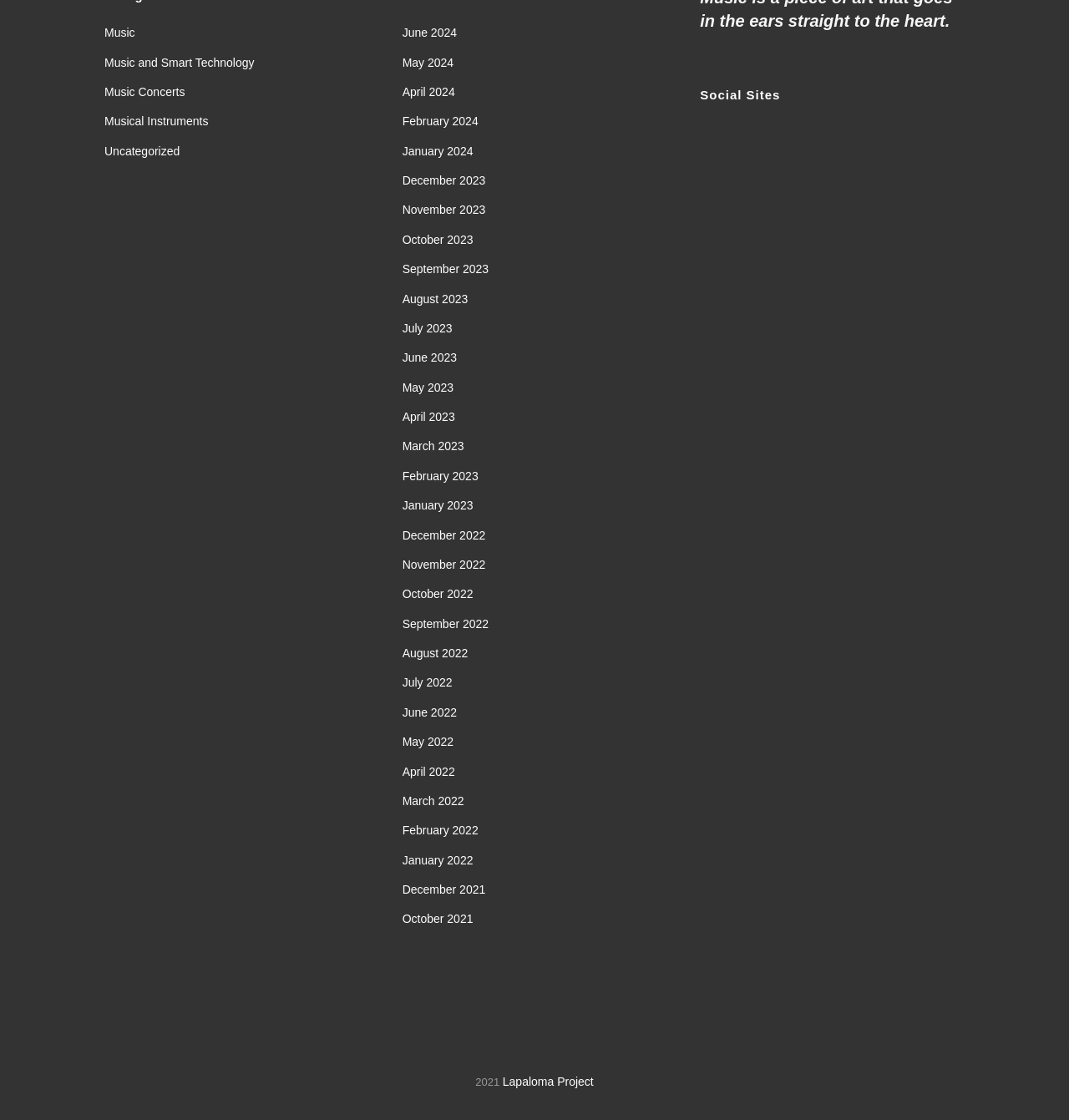Can you find the bounding box coordinates for the element that needs to be clicked to execute this instruction: "View June 2024"? The coordinates should be given as four float numbers between 0 and 1, i.e., [left, top, right, bottom].

[0.376, 0.021, 0.427, 0.038]